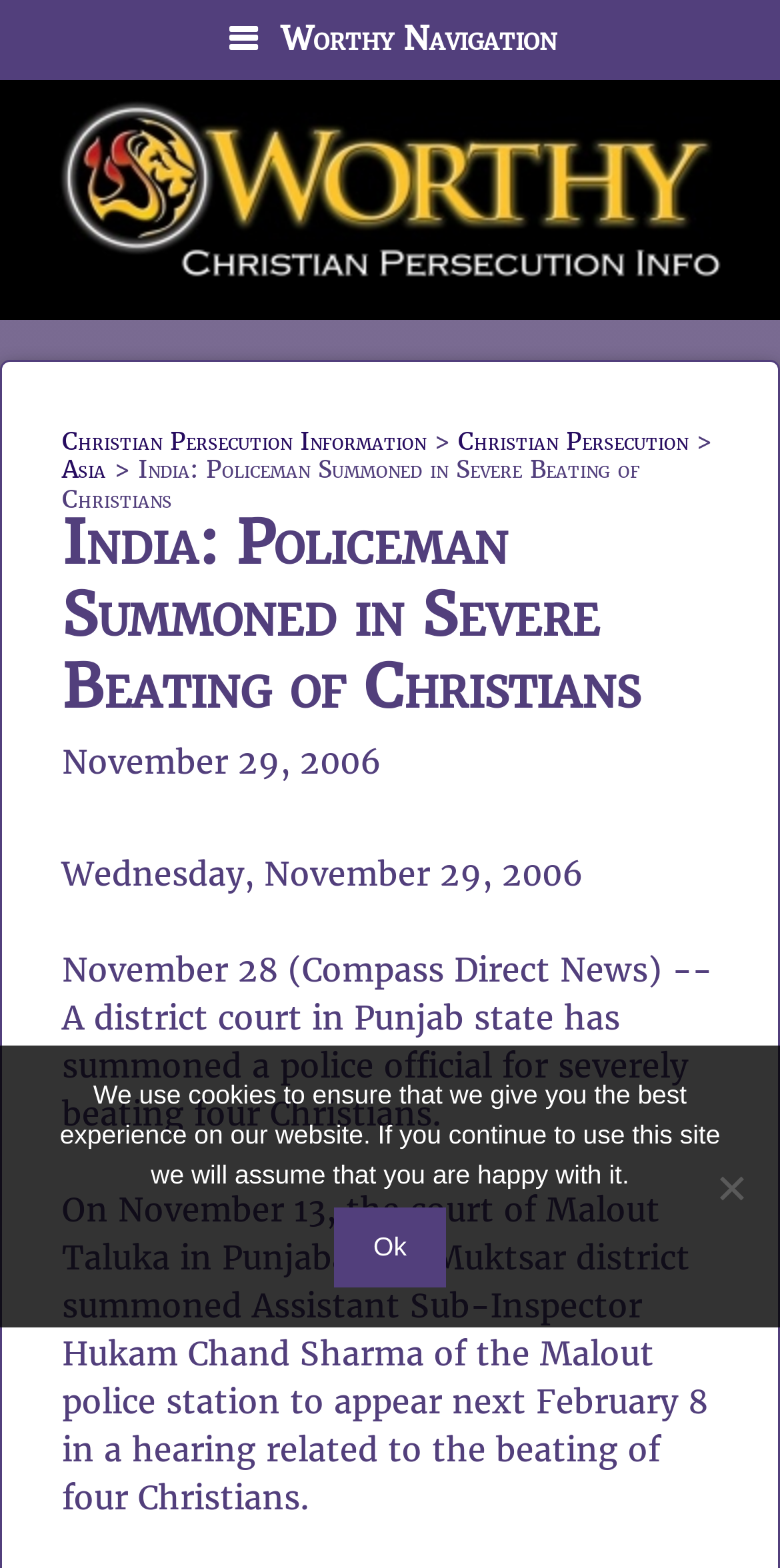What is the name of the police official summoned?
Kindly offer a detailed explanation using the data available in the image.

I found the name of the police official by reading the static text inside the paragraph element, which mentions 'Assistant Sub-Inspector Hukam Chand Sharma of the Malout police station'.